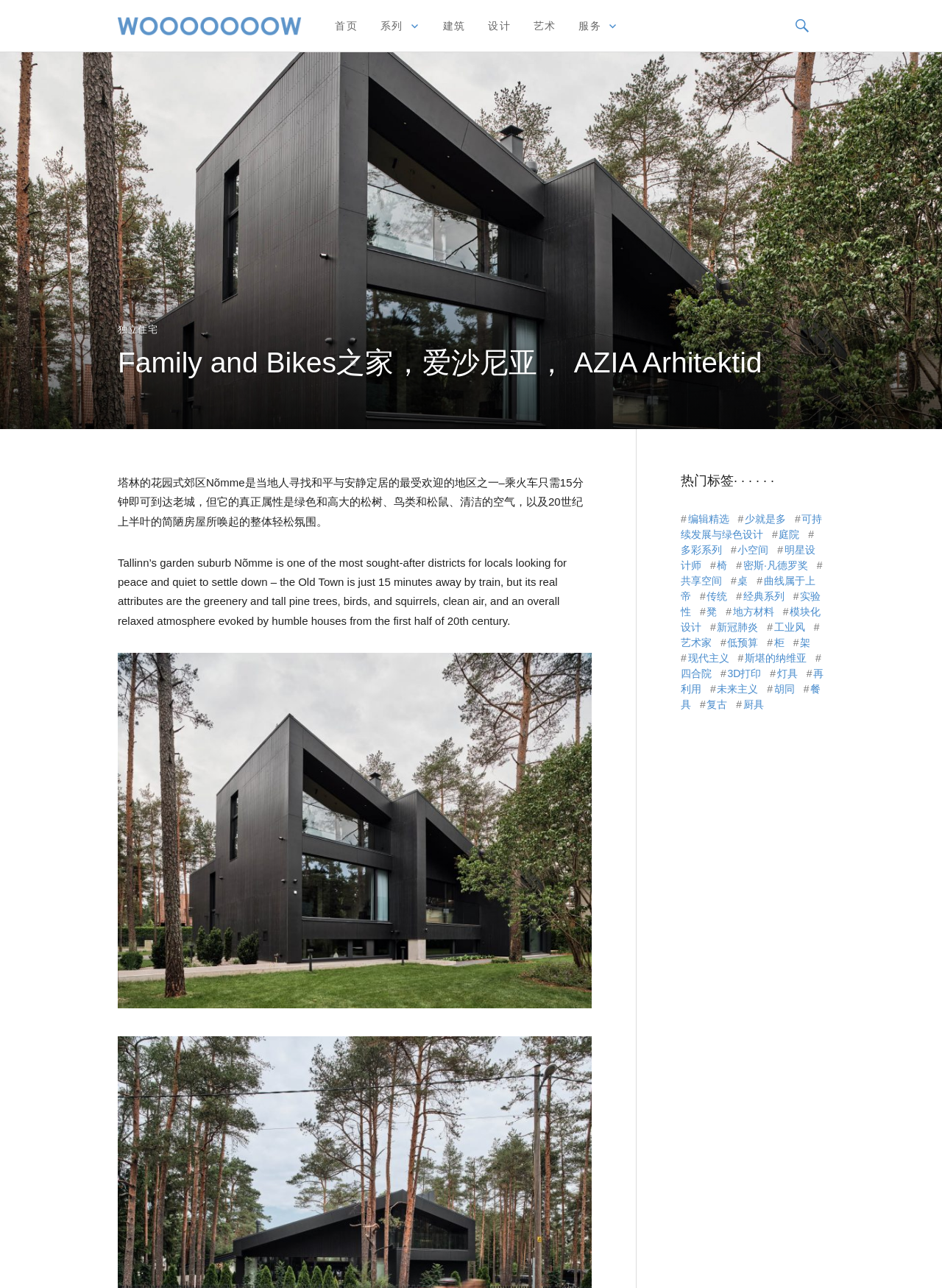Could you find the bounding box coordinates of the clickable area to complete this instruction: "browse architecture"?

[0.47, 0.0, 0.495, 0.04]